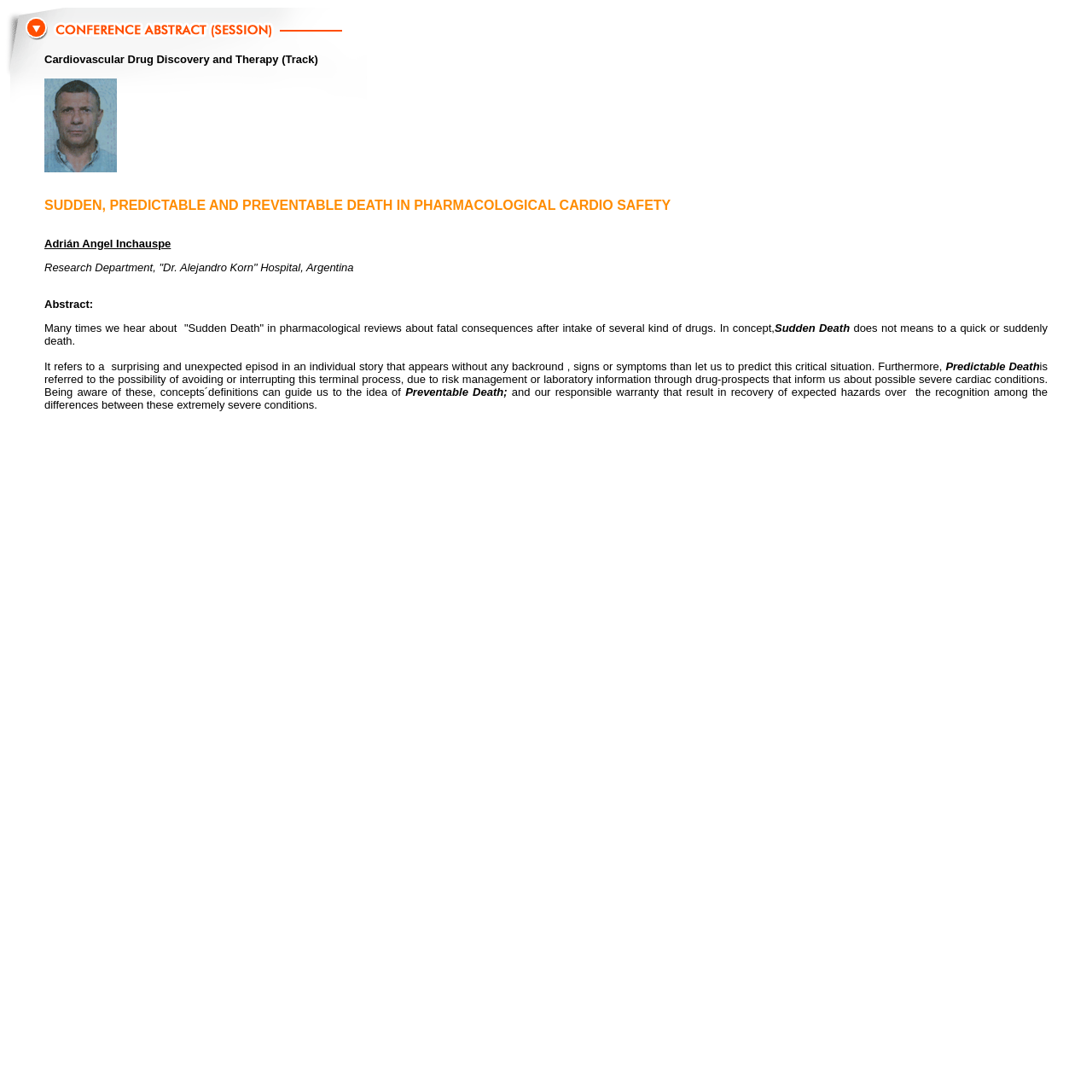What is the concept of Sudden Death referred to in the abstract?
Please use the image to deliver a detailed and complete answer.

The concept of Sudden Death is referred to in the abstract as 'a surprising and unexpected episode in an individual story that appears without any background, signs or symptoms than let us to predict this critical situation'. This text can be found in the StaticText element with the text 'It refers to a surprising and unexpected episode in an individual story that appears without any background, signs or symptoms than let us to predict this critical situation.'